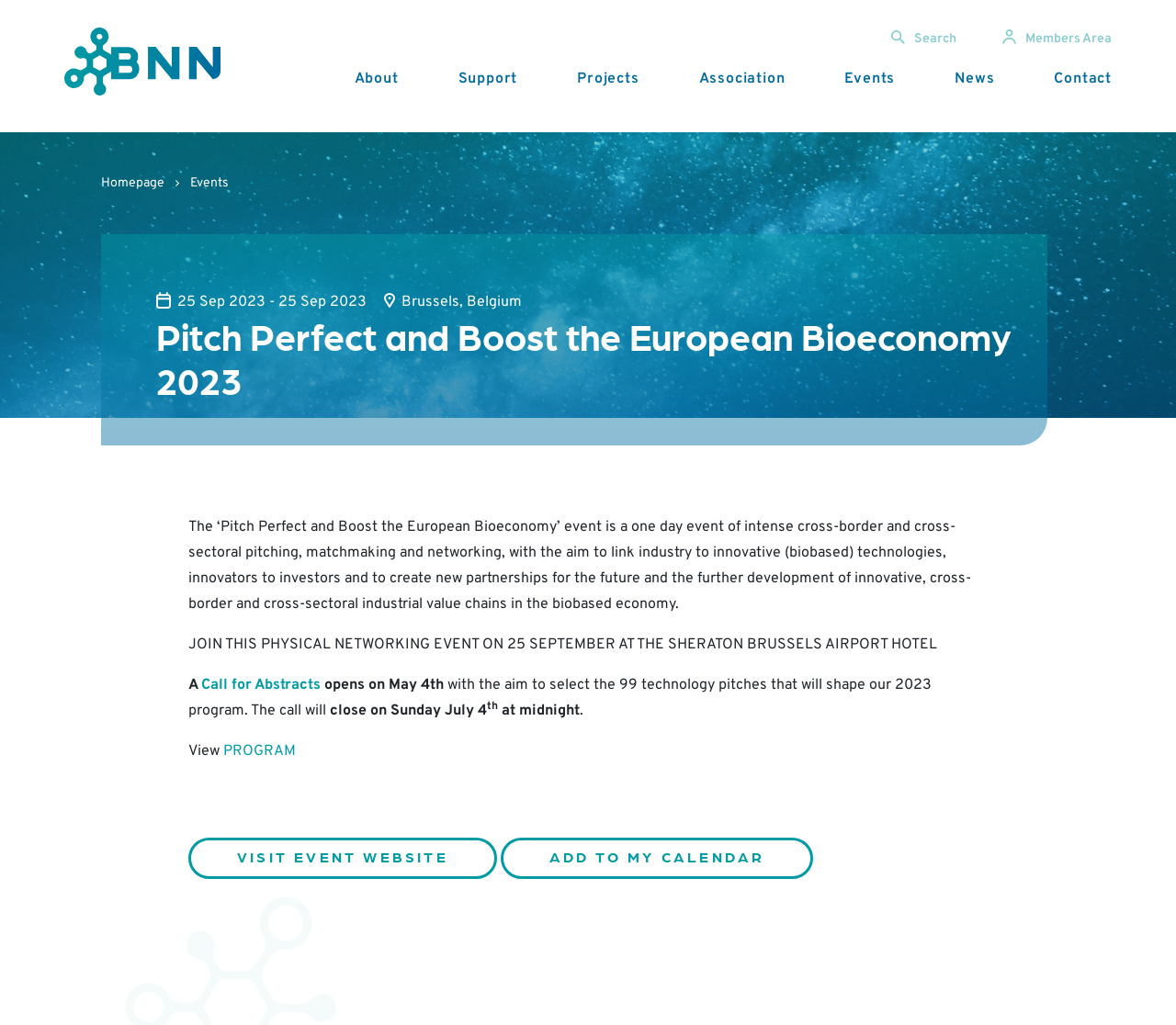Generate an in-depth caption that captures all aspects of the webpage.

The webpage is about the "Pitch Perfect and Boost the European Bioeconomy 2023" event, organized by BioNanoNet. At the top left corner, there is a logo of BioNanoNet, accompanied by a search icon and links to the "Members Area" and other sections. 

Below the top navigation bar, there are several main sections. On the left side, there are links to different pages, including "About", "Support", "Projects", "Association", "Events", "News", and "Contact". 

On the right side, there is a main content area. It starts with a heading announcing the event, followed by a brief description of the event, which is a one-day physical networking event aiming to link industry to innovative biobased technologies, innovators to investors, and create new partnerships. 

Below the description, there is a section with details about the event, including the date, location, and a call for abstracts. The call for abstracts is open from May 4th to July 4th, and the selected 99 technology pitches will shape the 2023 program. 

Further down, there are links to view the program and visit the event website, as well as a button to add the event to a calendar. Overall, the webpage provides essential information about the event and encourages visitors to participate.